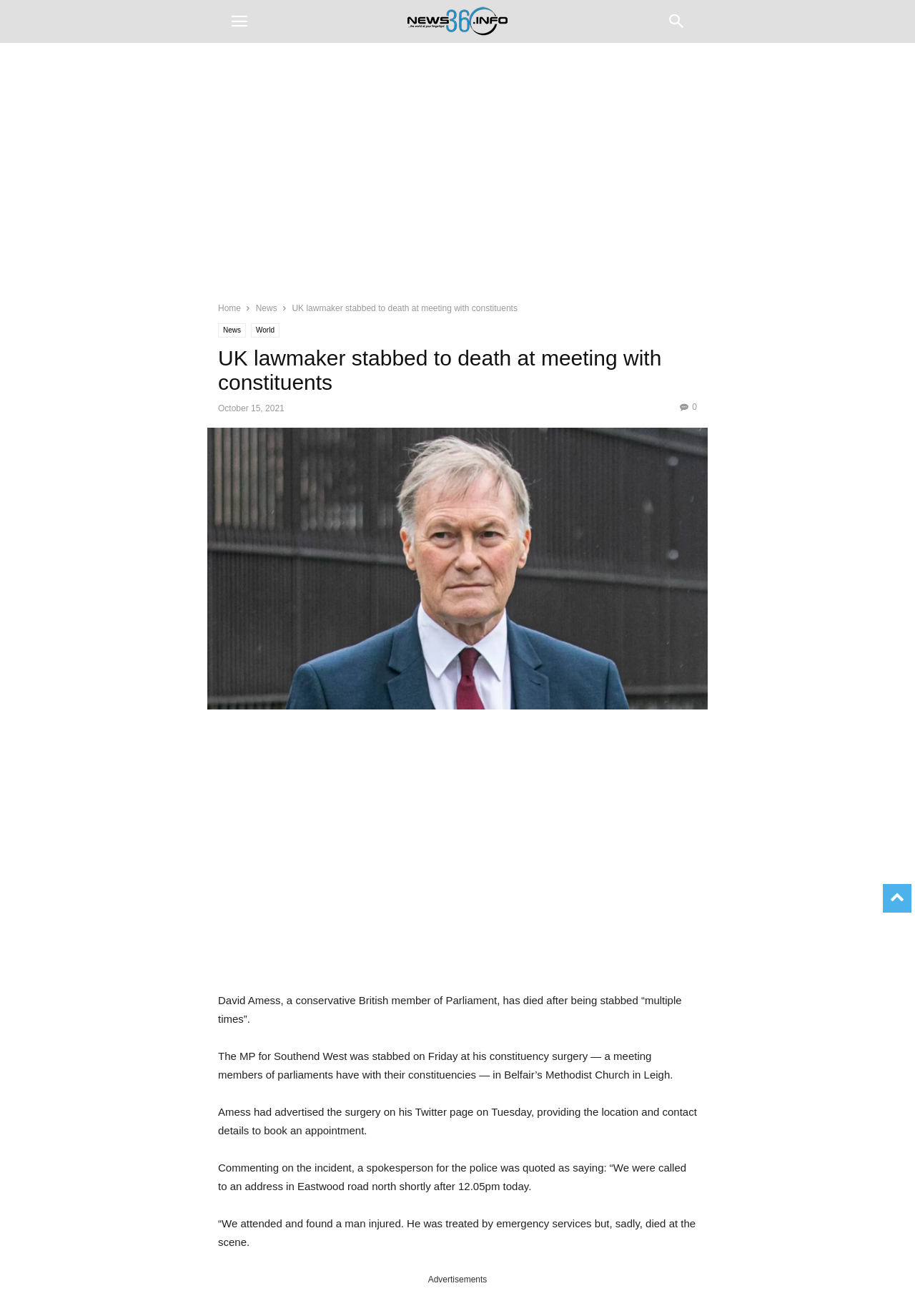Identify the bounding box coordinates for the region to click in order to carry out this instruction: "Read more about David Amess". Provide the coordinates using four float numbers between 0 and 1, formatted as [left, top, right, bottom].

[0.227, 0.543, 0.773, 0.552]